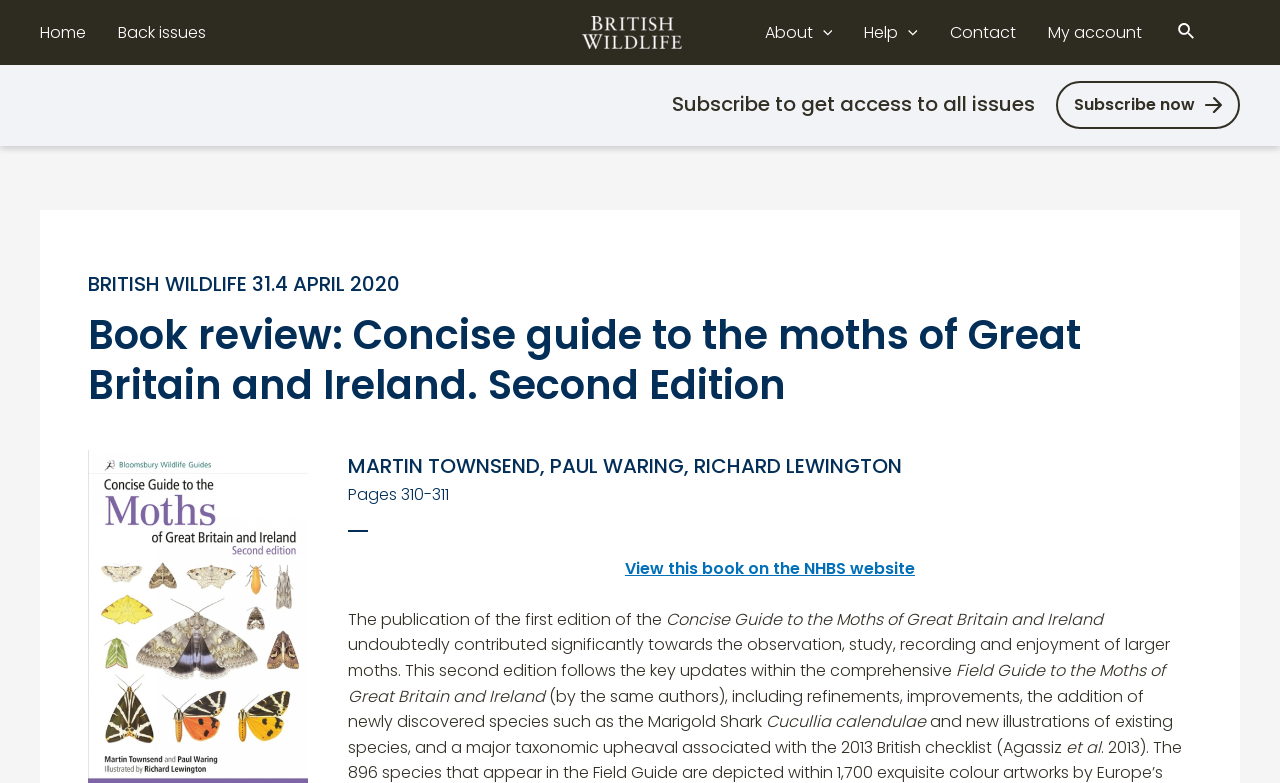Determine the bounding box coordinates for the area that should be clicked to carry out the following instruction: "Click on the Search icon link".

[0.92, 0.024, 0.934, 0.059]